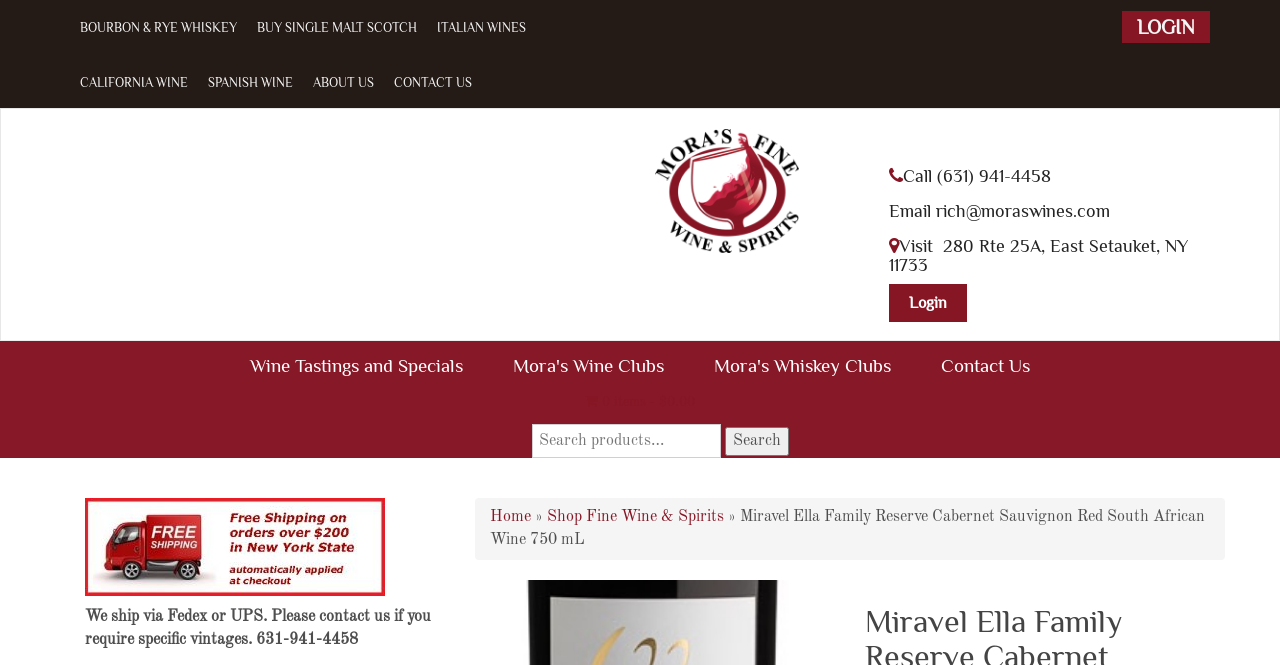Highlight the bounding box coordinates of the element that should be clicked to carry out the following instruction: "Contact Mora's Fine Wines & Spirits". The coordinates must be given as four float numbers ranging from 0 to 1, i.e., [left, top, right, bottom].

[0.3, 0.113, 0.377, 0.135]